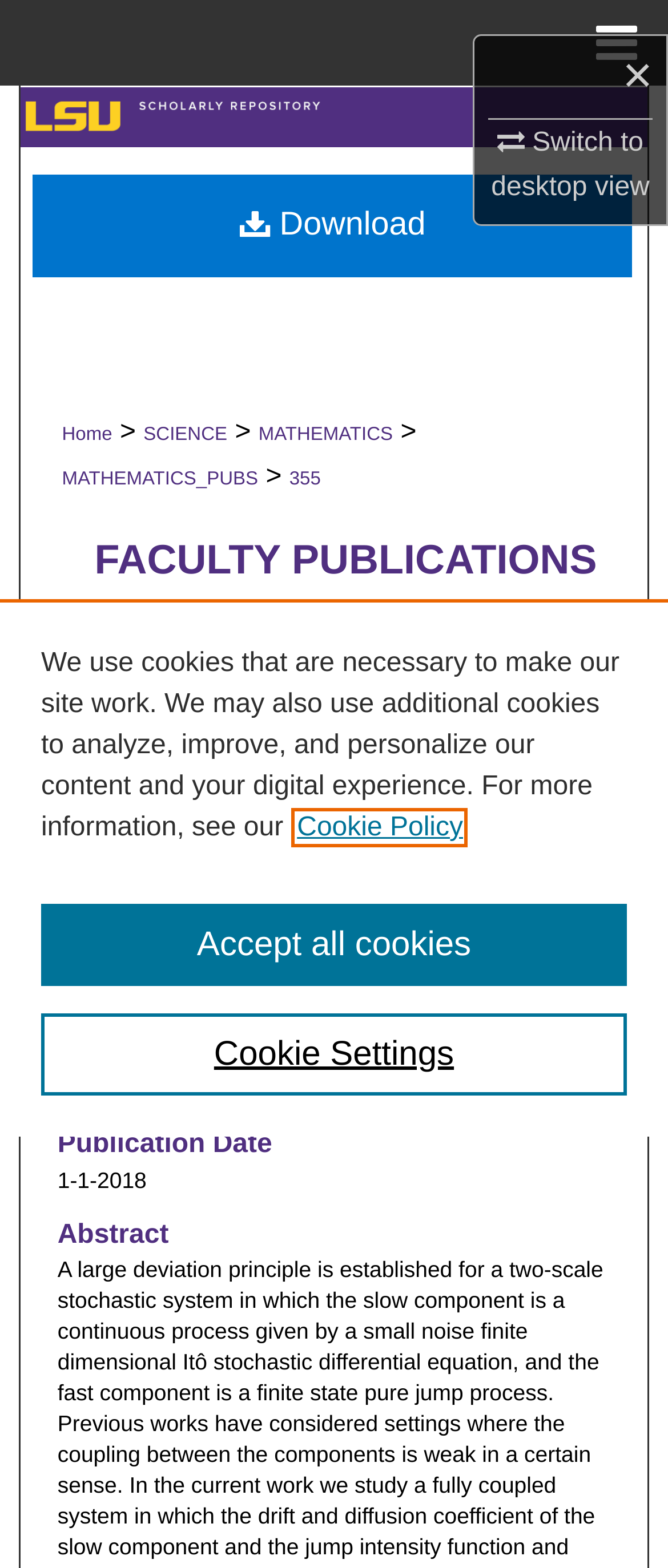Give a concise answer of one word or phrase to the question: 
What is the current section of the repository?

MATHEMATICS_PUBS